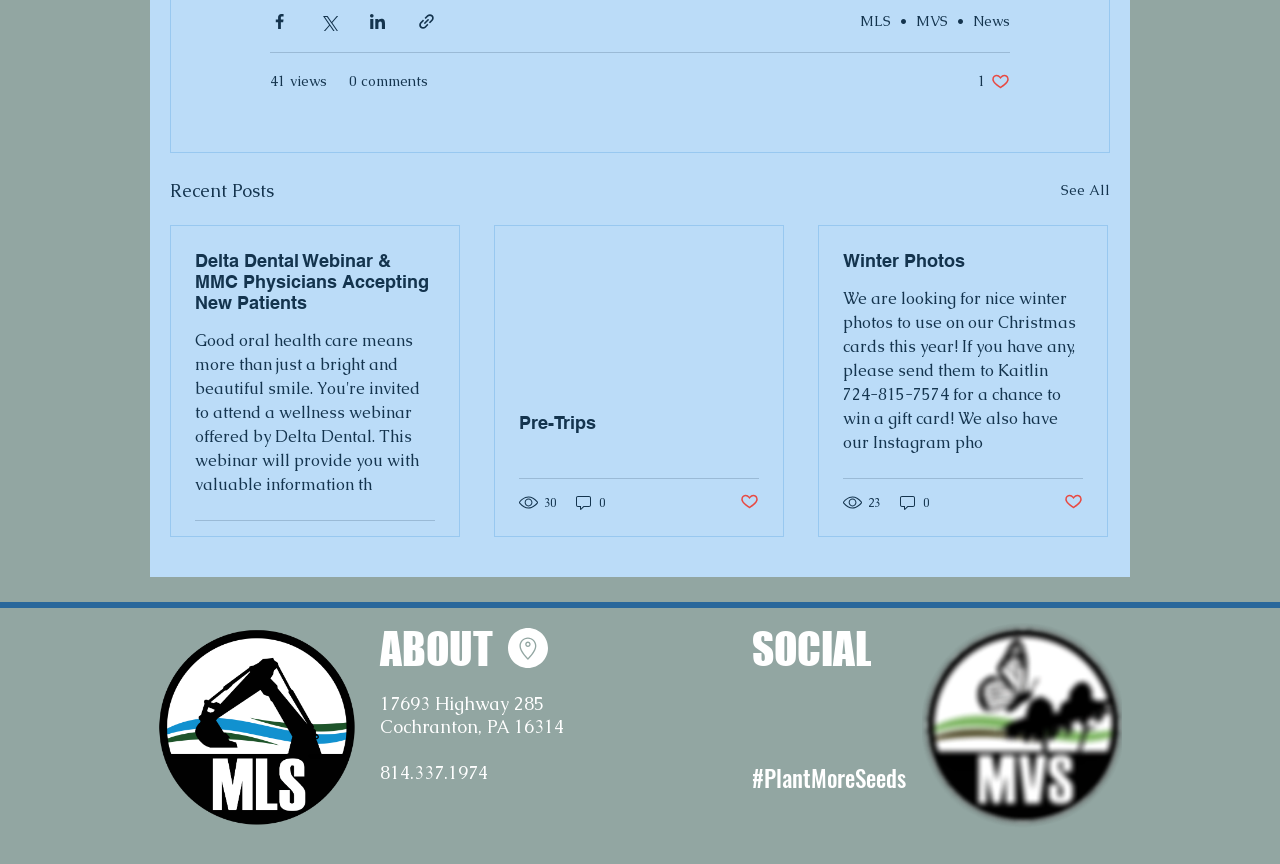What is the name of the organization?
Offer a detailed and full explanation in response to the question.

I found the logo of the organization, which is labeled as MVS-Logo_edited.png, and it is likely that MVS is the name of the organization.